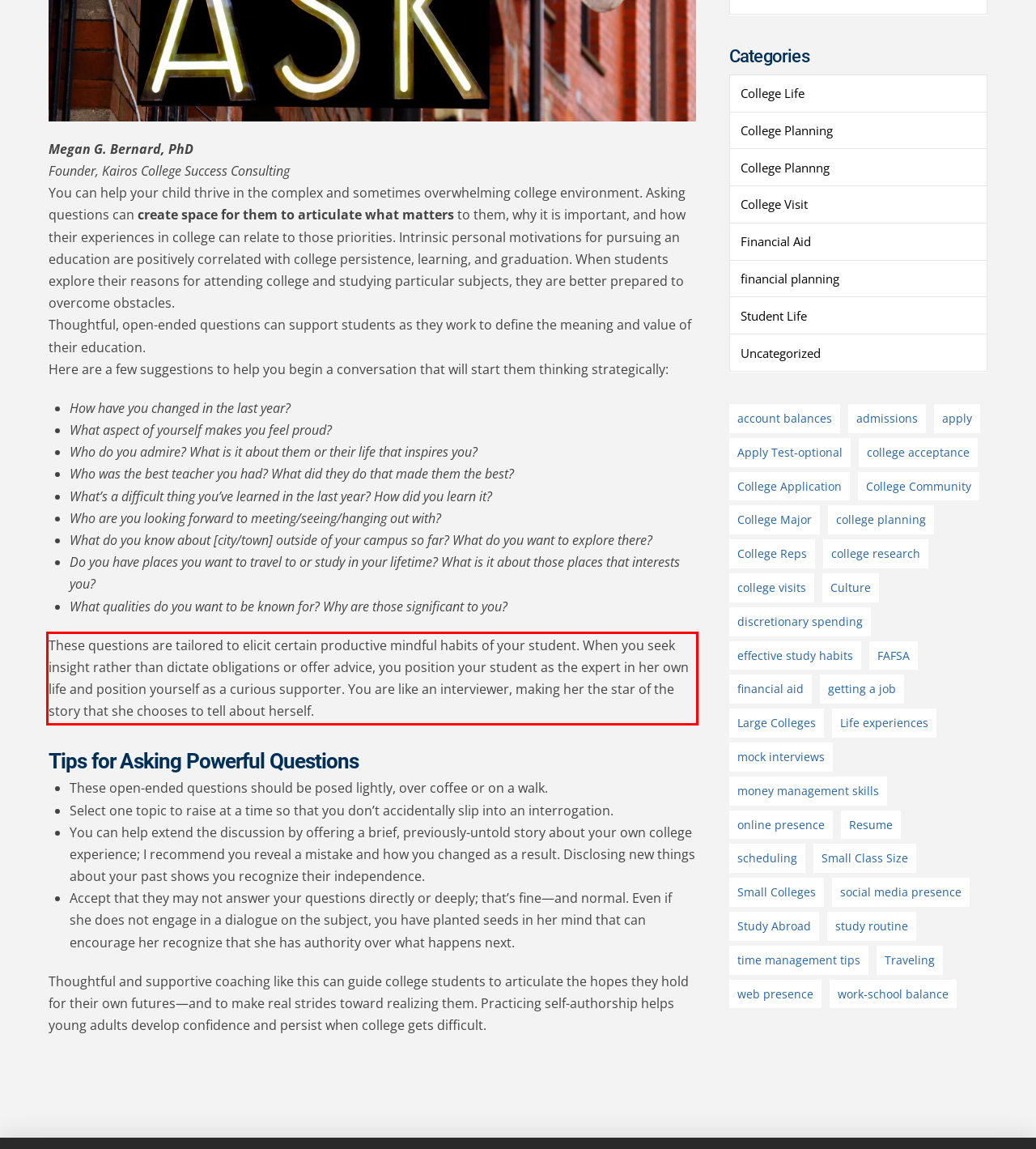From the screenshot of the webpage, locate the red bounding box and extract the text contained within that area.

These questions are tailored to elicit certain productive mindful habits of your student. When you seek insight rather than dictate obligations or offer advice, you position your student as the expert in her own life and position yourself as a curious supporter. You are like an interviewer, making her the star of the story that she chooses to tell about herself.